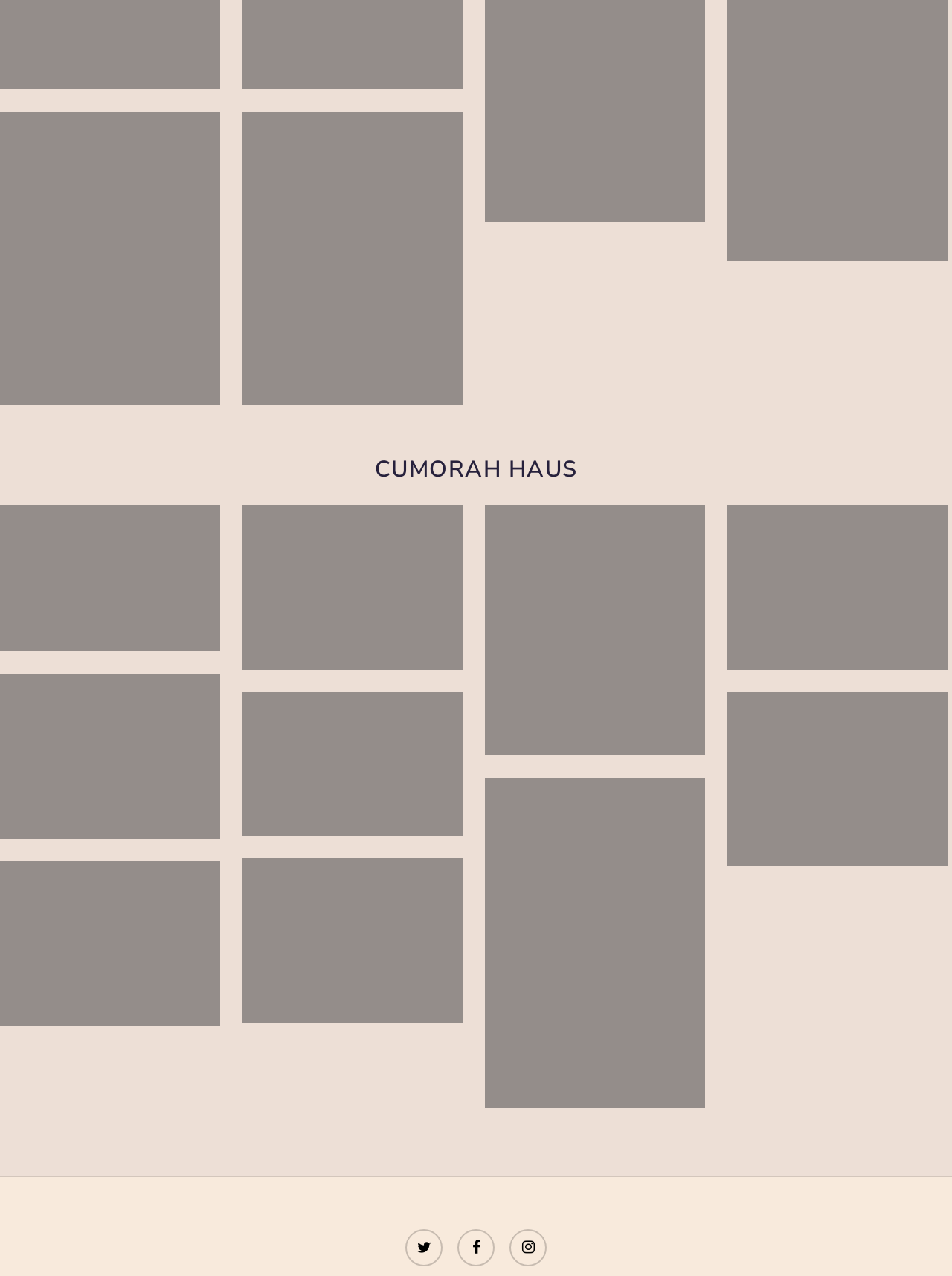Please respond in a single word or phrase: 
What is the description of the fifth image?

Cozy Cabin on ATV/Snowmobile trails in Fort Kent, Maine